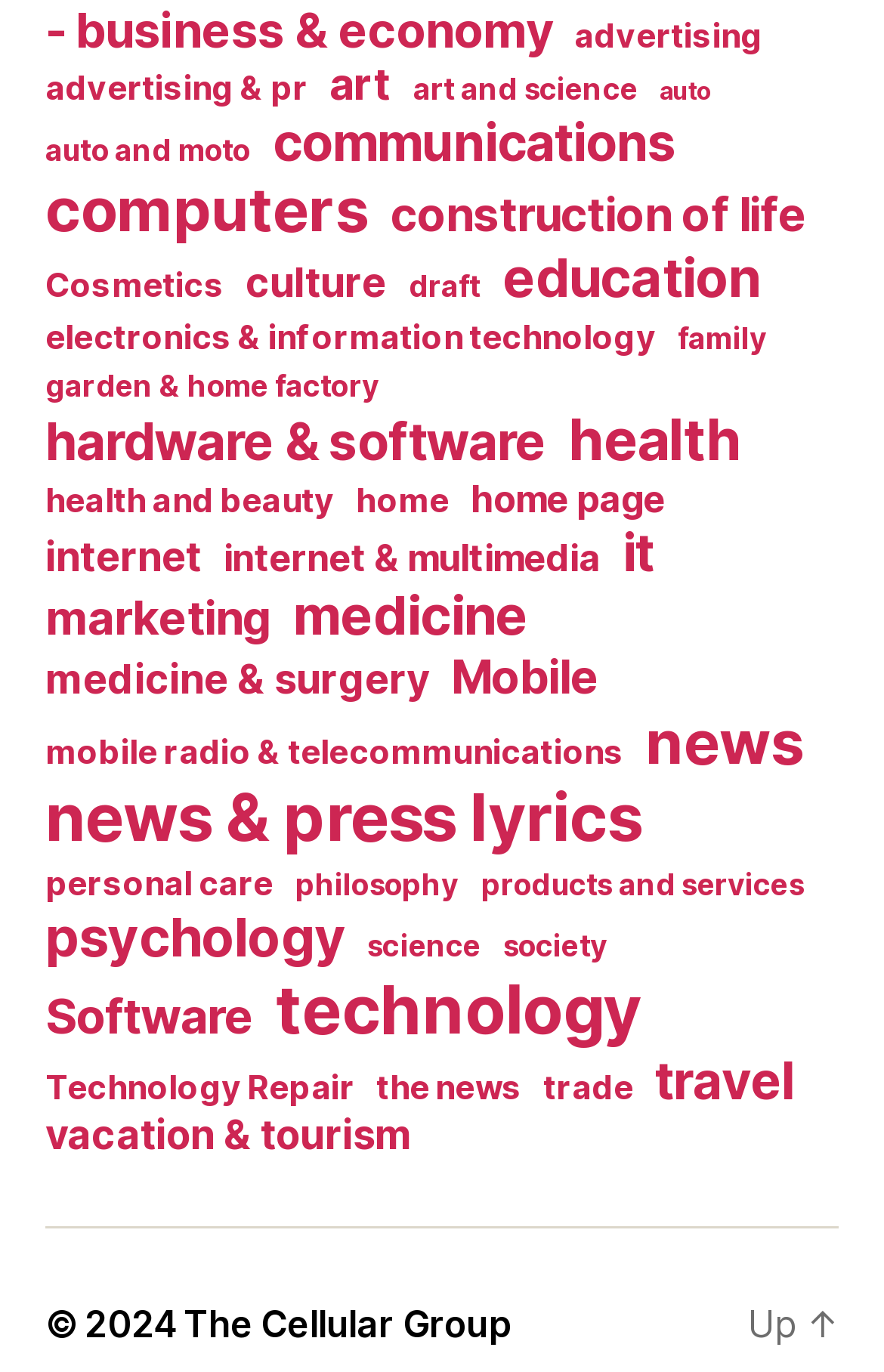Can you pinpoint the bounding box coordinates for the clickable element required for this instruction: "Click on 'The Cellular Group' link"? The coordinates should be four float numbers between 0 and 1, i.e., [left, top, right, bottom].

[0.208, 0.949, 0.578, 0.982]